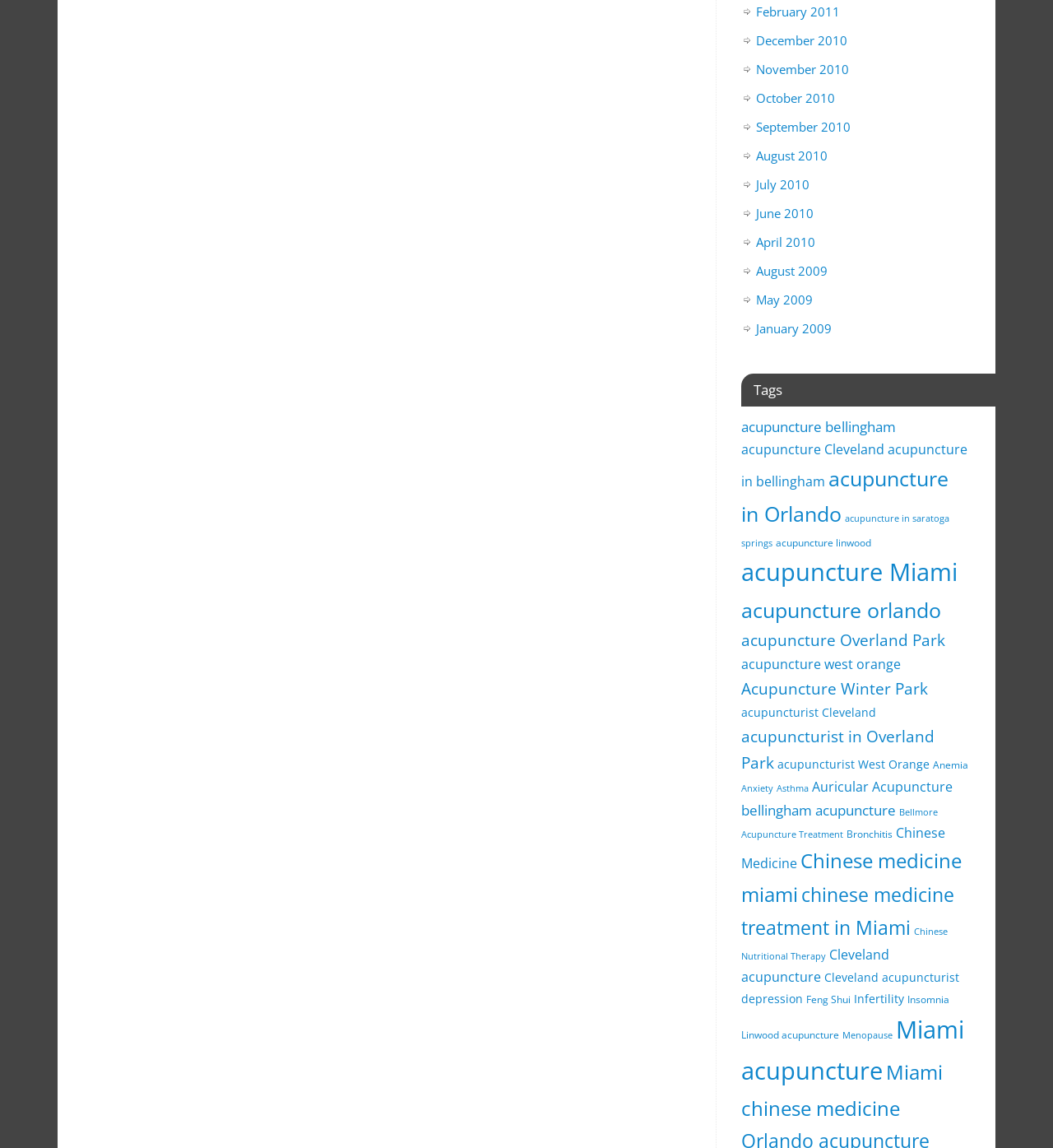What is the main topic of this webpage?
Please give a detailed answer to the question using the information shown in the image.

Based on the links and headings on the webpage, it appears that the main topic is acupuncture, with various subtopics related to acupuncture treatment, locations, and conditions.